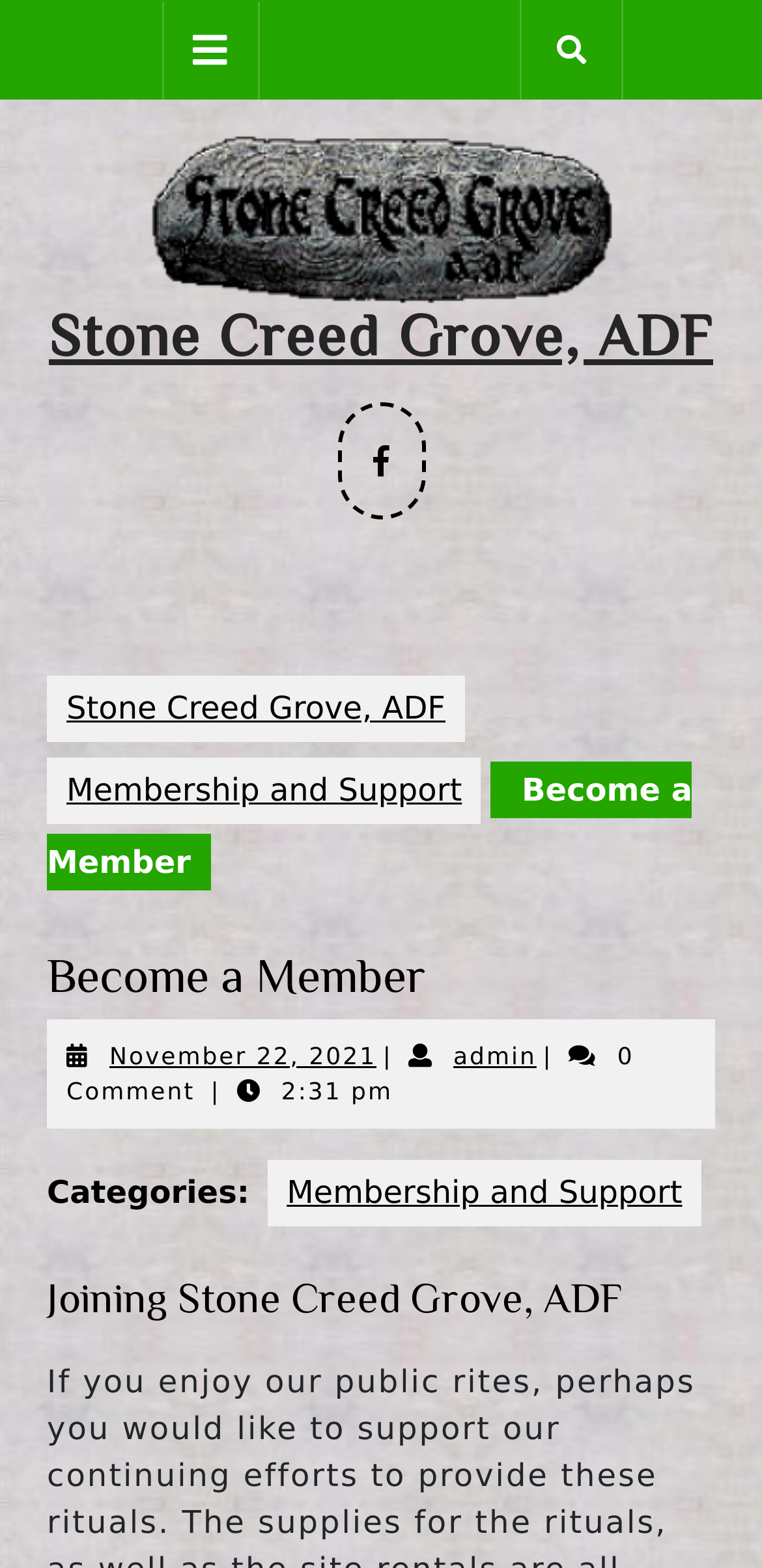Given the description adminadmin, predict the bounding box coordinates of the UI element. Ensure the coordinates are in the format (top-left x, top-left y, bottom-right x, bottom-right y) and all values are between 0 and 1.

[0.595, 0.665, 0.704, 0.682]